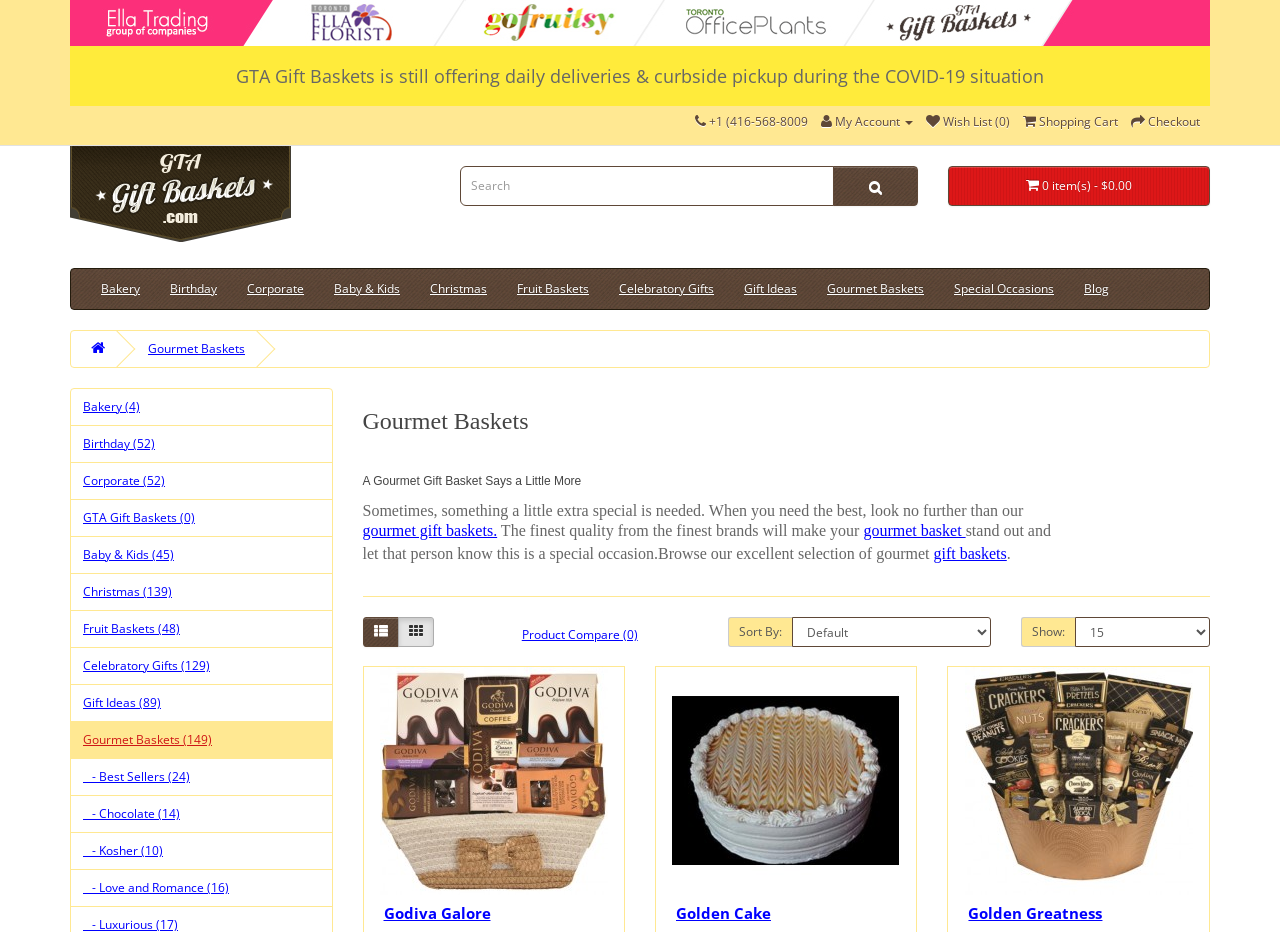Please determine the bounding box coordinates of the element to click on in order to accomplish the following task: "Click the 'Contact' link". Ensure the coordinates are four float numbers ranging from 0 to 1, i.e., [left, top, right, bottom].

None